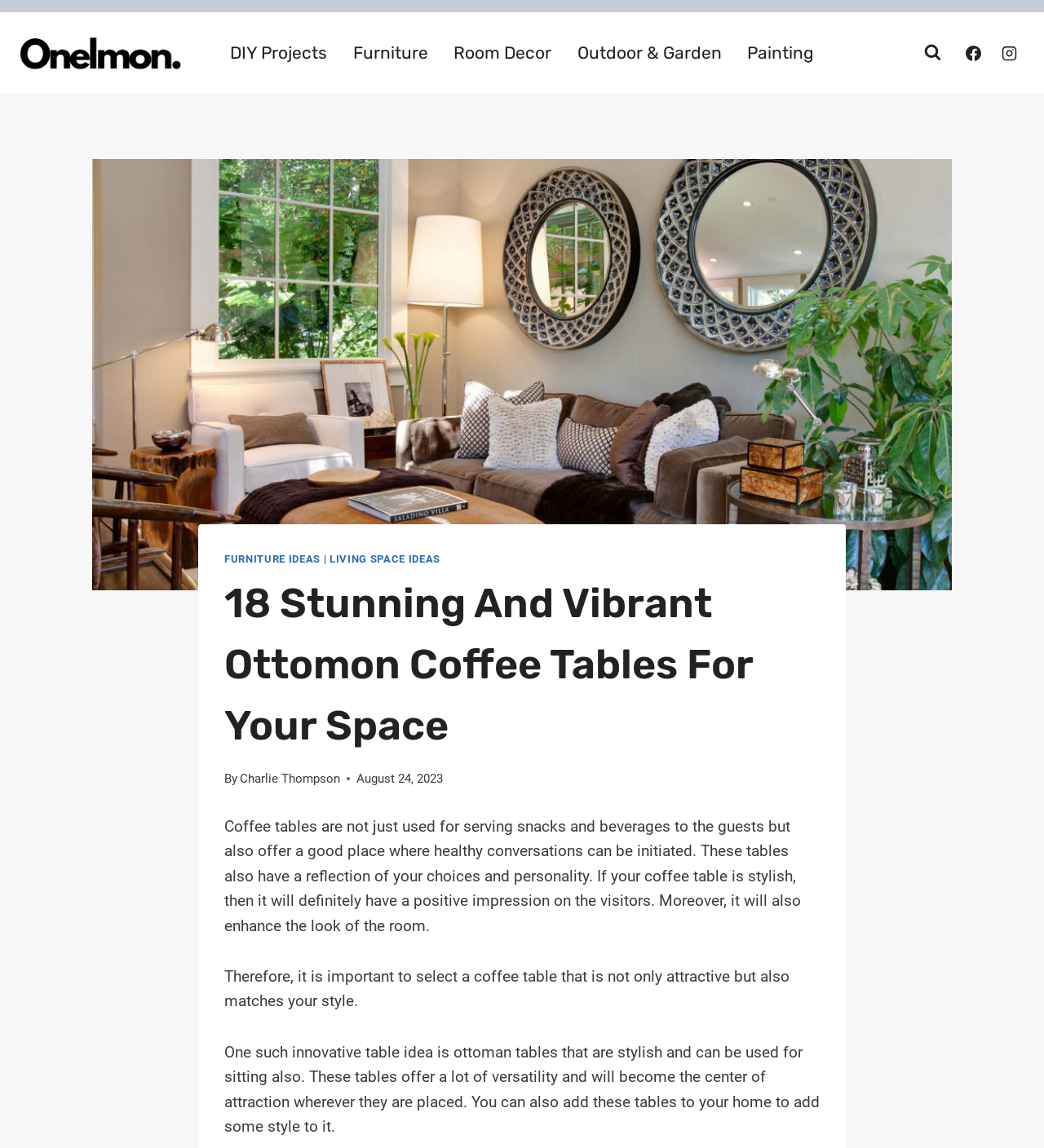Determine the bounding box coordinates of the section to be clicked to follow the instruction: "Scroll to top". The coordinates should be given as four float numbers between 0 and 1, formatted as [left, top, right, bottom].

[0.959, 0.872, 0.977, 0.888]